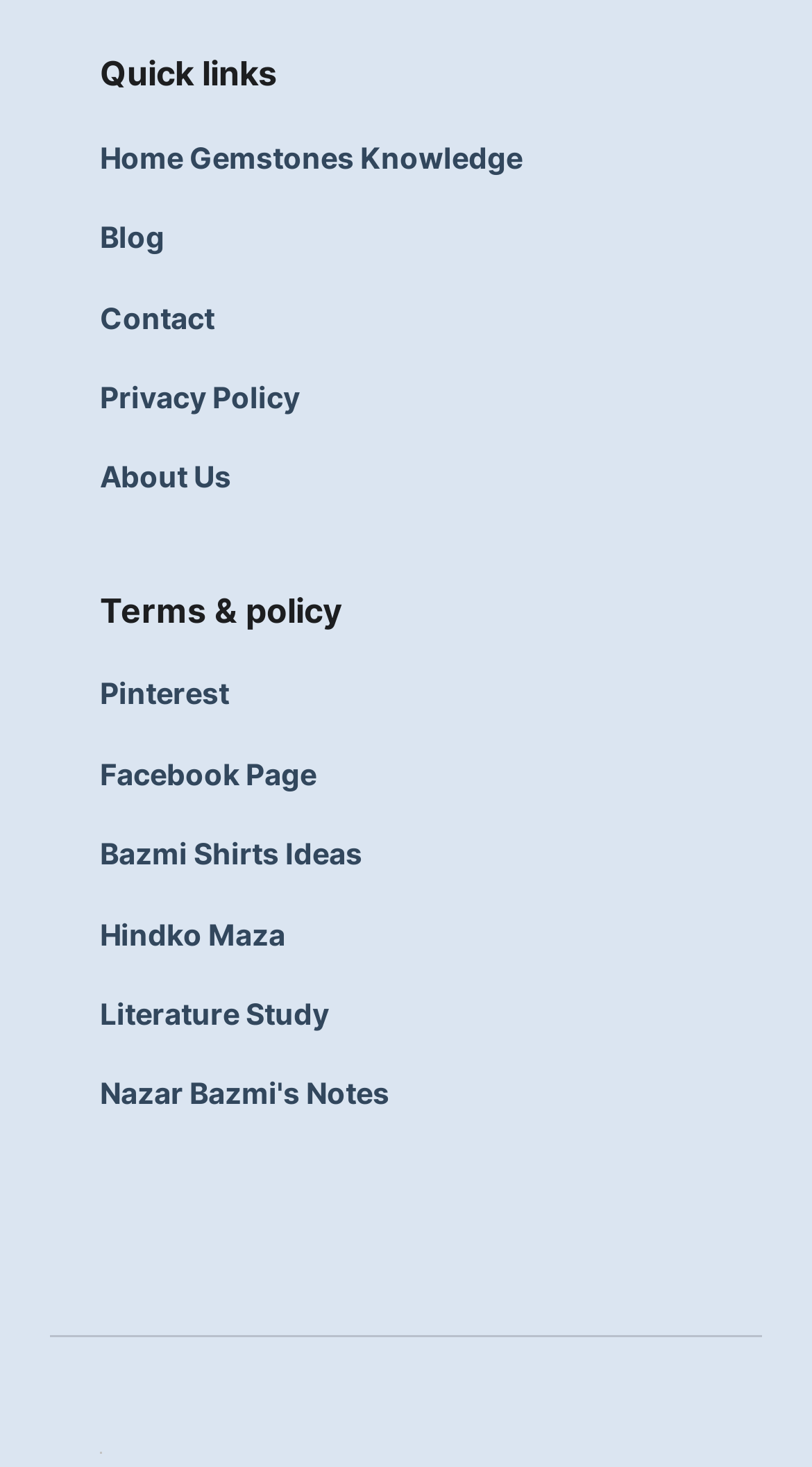How many social media links are there?
Use the screenshot to answer the question with a single word or phrase.

3